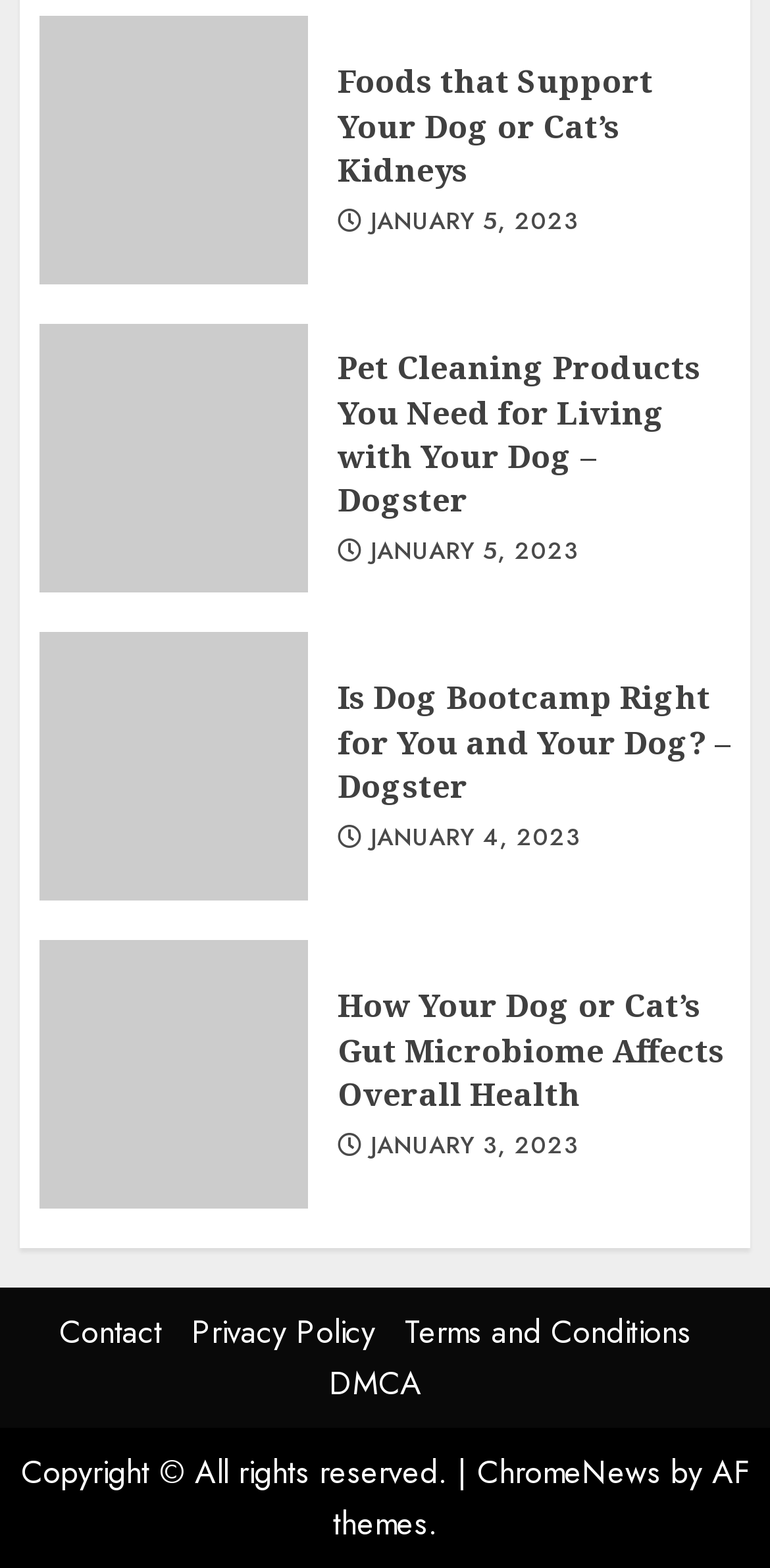Specify the bounding box coordinates of the region I need to click to perform the following instruction: "Read about foods that support your dog or cat's kidneys". The coordinates must be four float numbers in the range of 0 to 1, i.e., [left, top, right, bottom].

[0.438, 0.038, 0.849, 0.124]